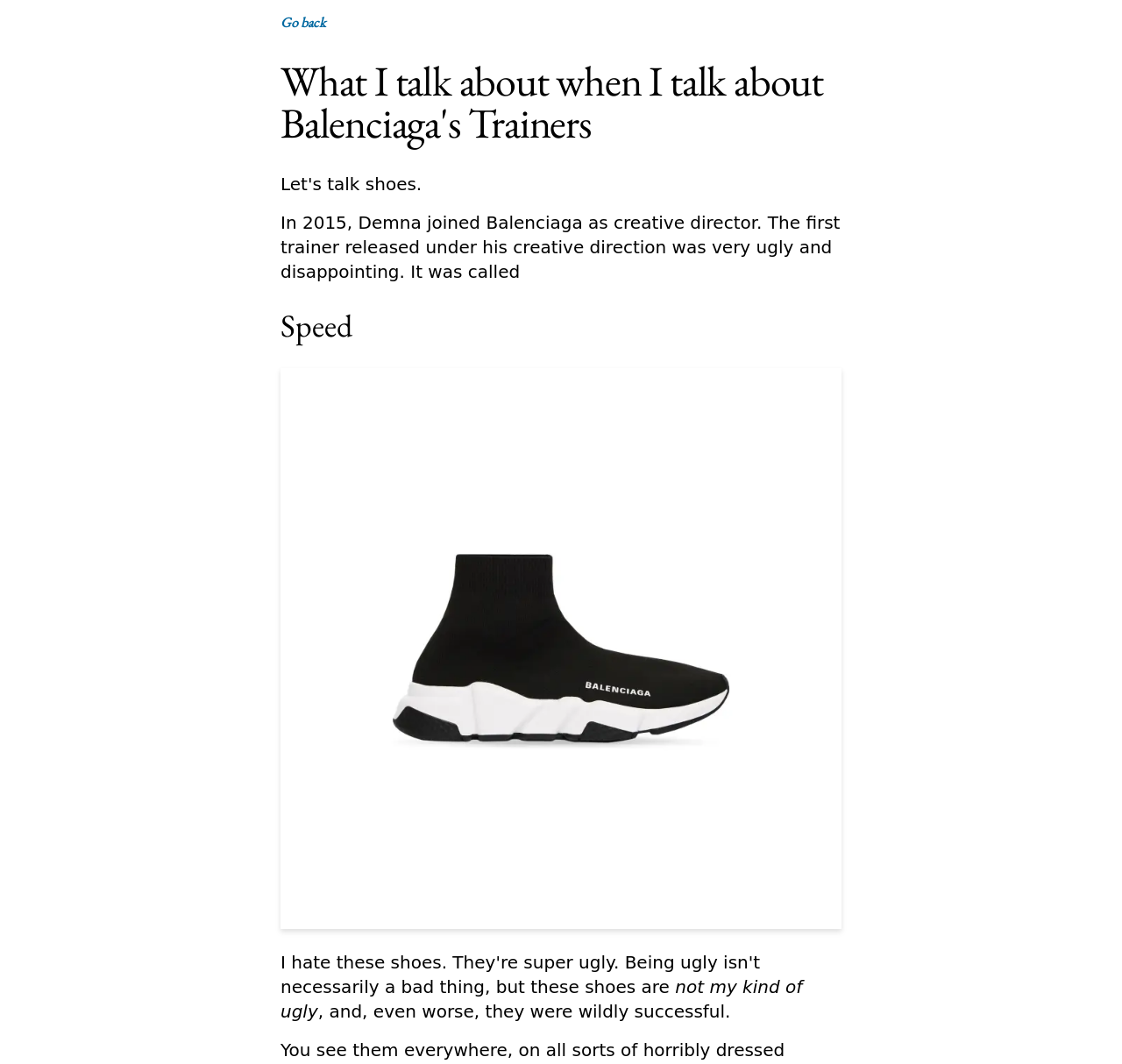Generate the text content of the main headline of the webpage.

What I talk about when I talk about Balenciaga's Trainers